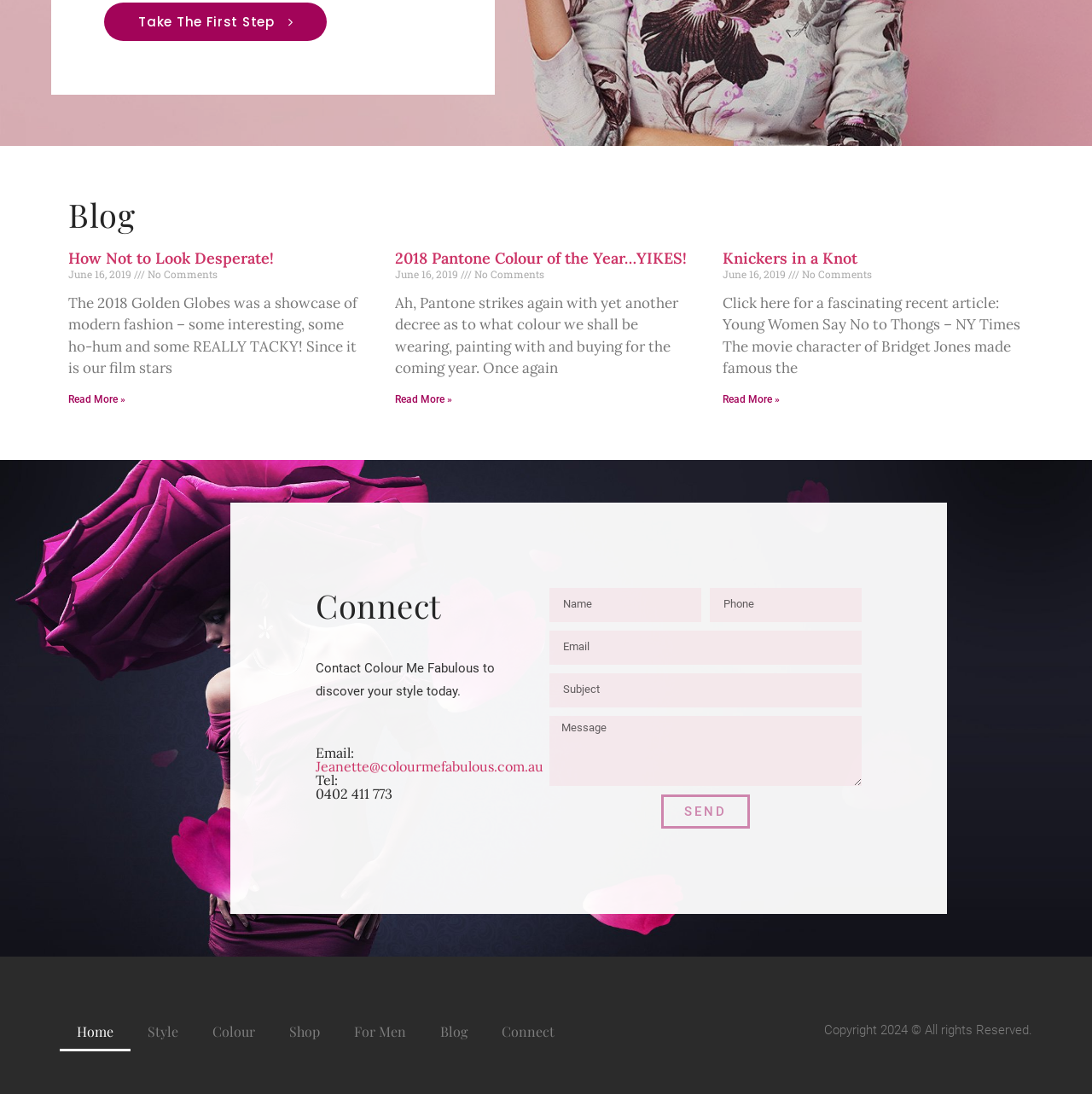Please mark the bounding box coordinates of the area that should be clicked to carry out the instruction: "Contact Colour Me Fabulous via email".

[0.289, 0.693, 0.498, 0.709]